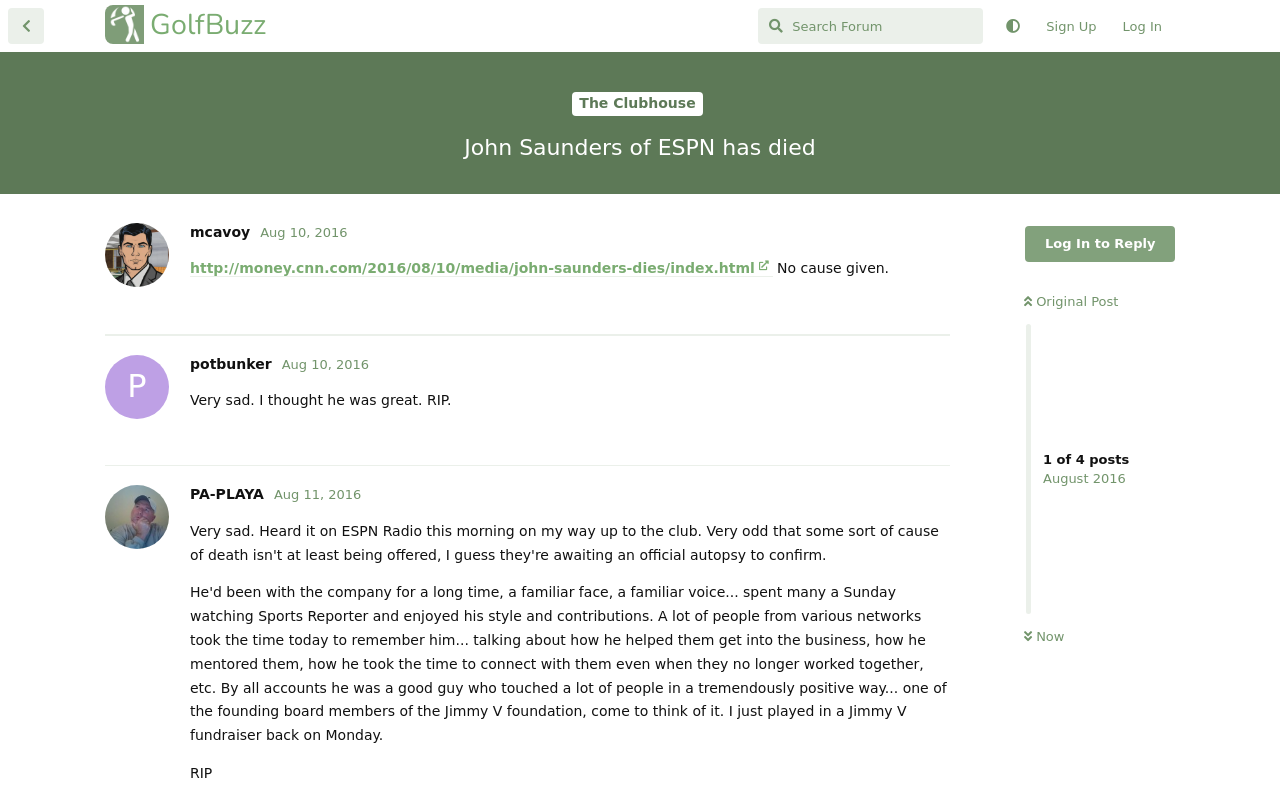Extract the main heading from the webpage content.

John Saunders of ESPN has died